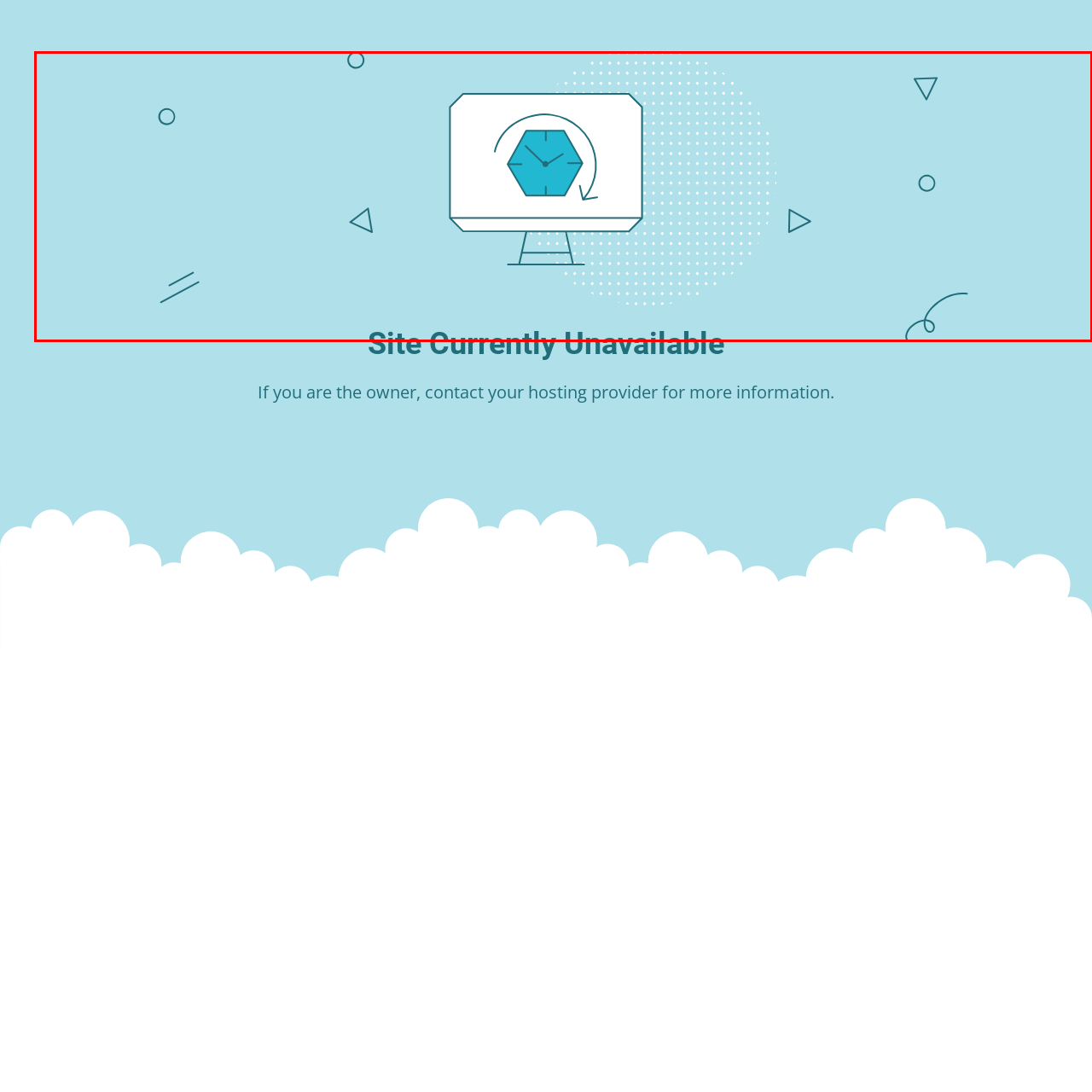What shape is the clock illustration?
Focus on the area marked by the red bounding box and respond to the question with as much detail as possible.

The caption describes the clock illustration as abstract and hexagonal, which suggests that the clock's face is shaped like a hexagon rather than a traditional circular clock face.